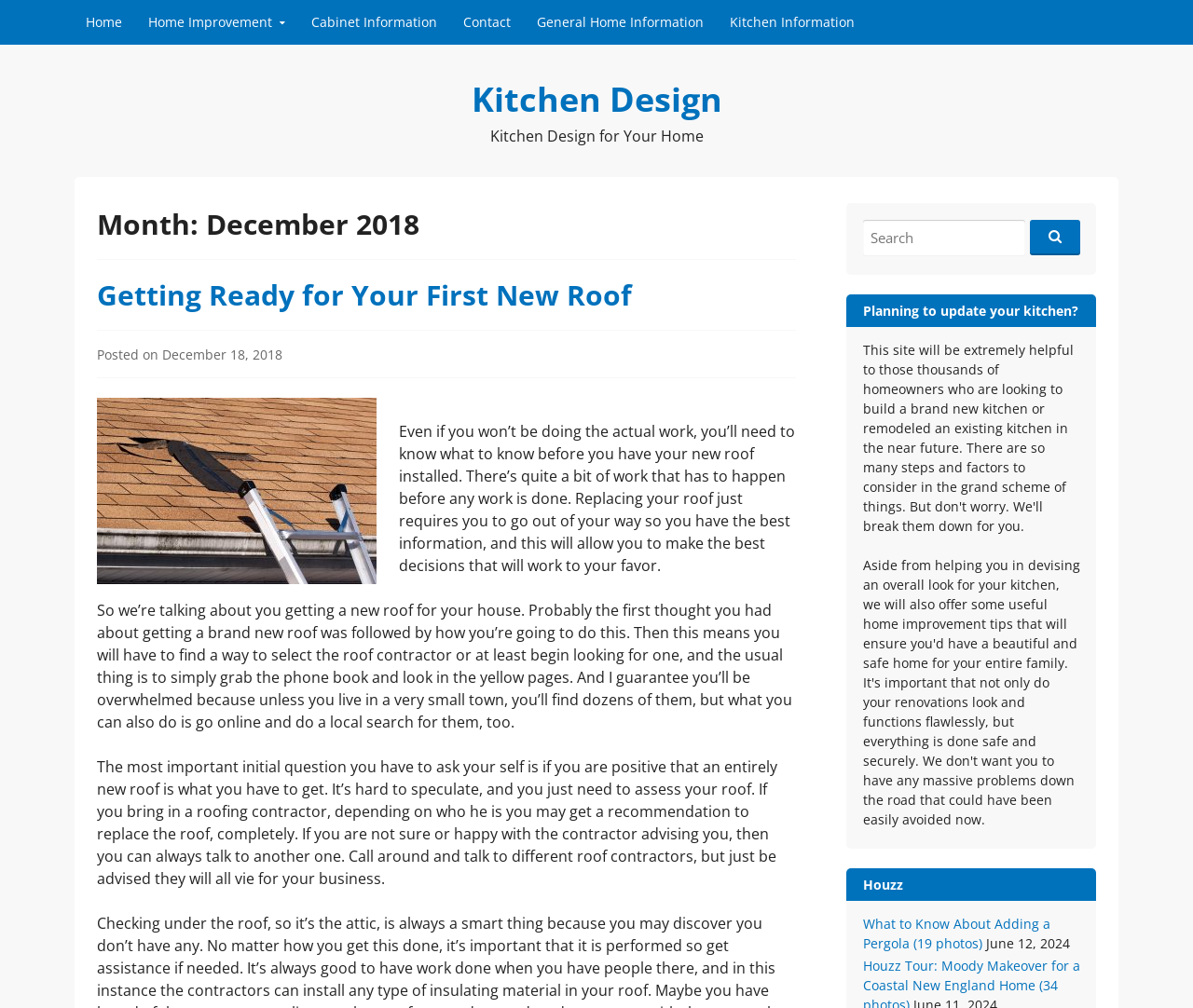What is the title of the first article on the page?
Using the visual information from the image, give a one-word or short-phrase answer.

Getting Ready for Your First New Roof